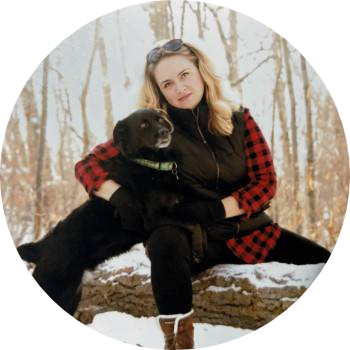Where does Krysta work? Analyze the screenshot and reply with just one word or a short phrase.

Edmonton Holistic Veterinary Clinic